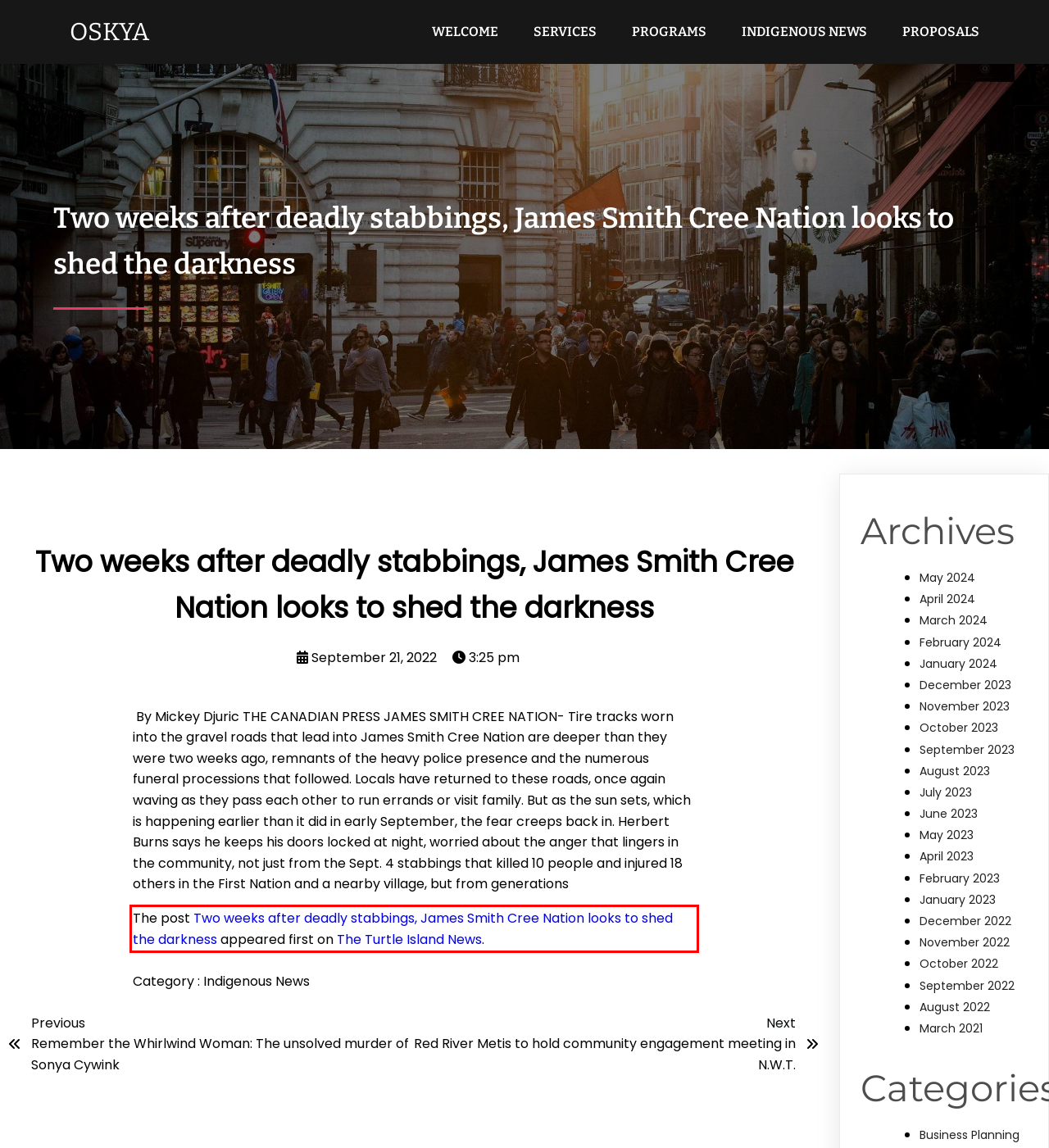Using the provided screenshot of a webpage, recognize the text inside the red rectangle bounding box by performing OCR.

The post Two weeks after deadly stabbings, James Smith Cree Nation looks to shed the darkness appeared first on The Turtle Island News.